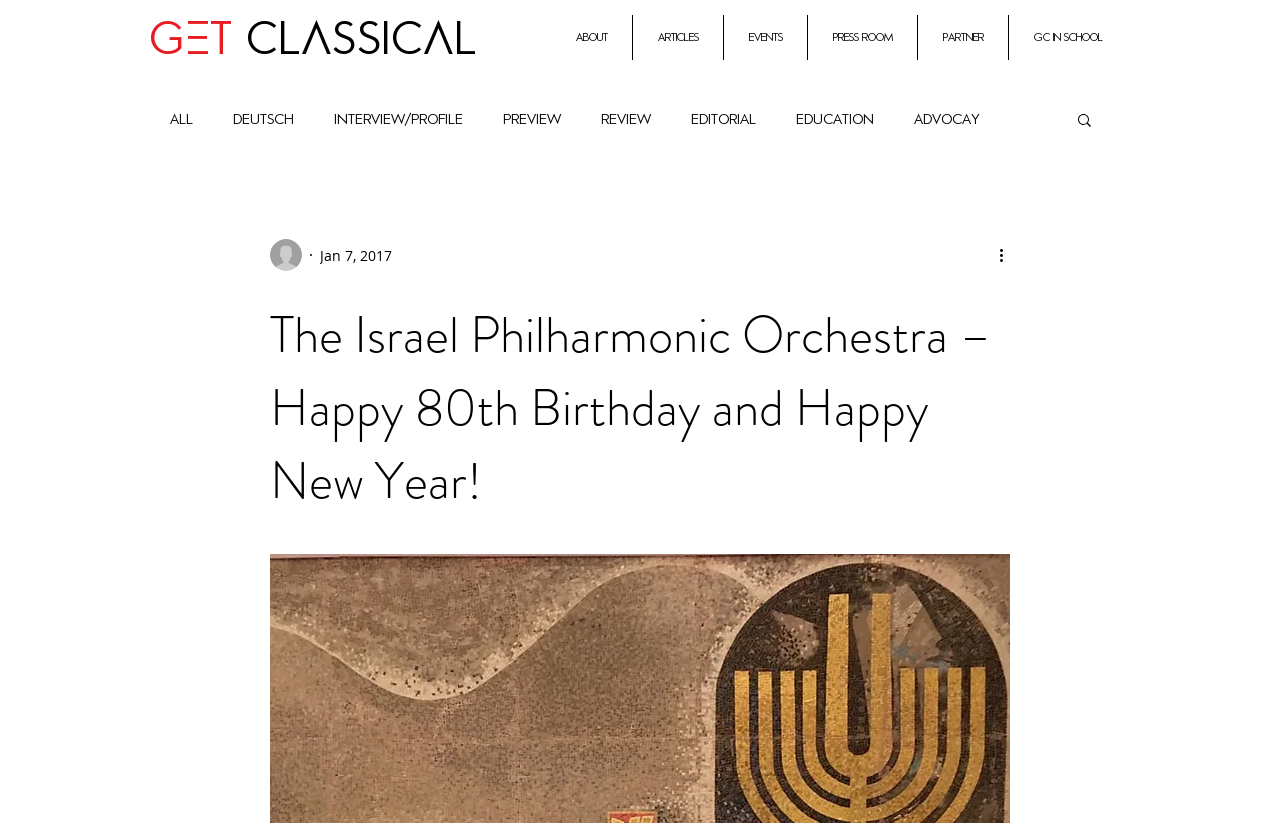Point out the bounding box coordinates of the section to click in order to follow this instruction: "Read the blog post from Jan 7, 2017".

[0.25, 0.298, 0.306, 0.321]